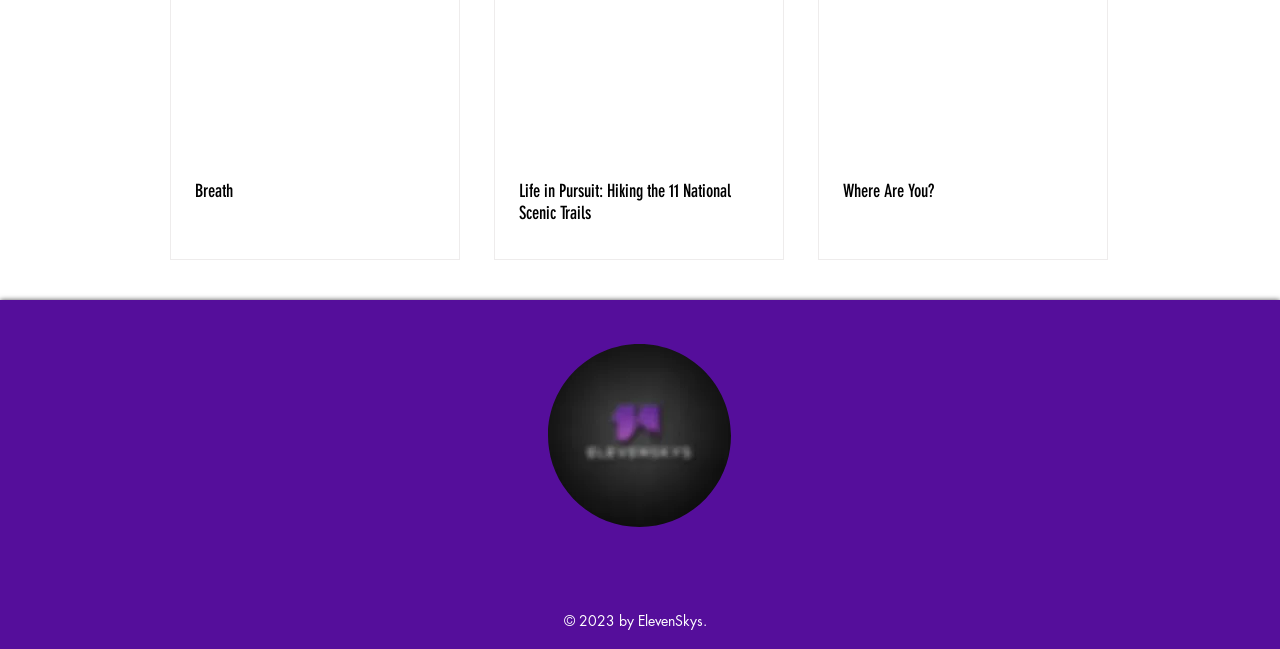From the details in the image, provide a thorough response to the question: How many links are in the top section?

By examining the top section of the webpage, I can see three links: 'Breath', 'Life in Pursuit: Hiking the 11 National Scenic Trails', and 'Where Are You?'. These links are positioned horizontally next to each other, indicating that they are part of the same section.